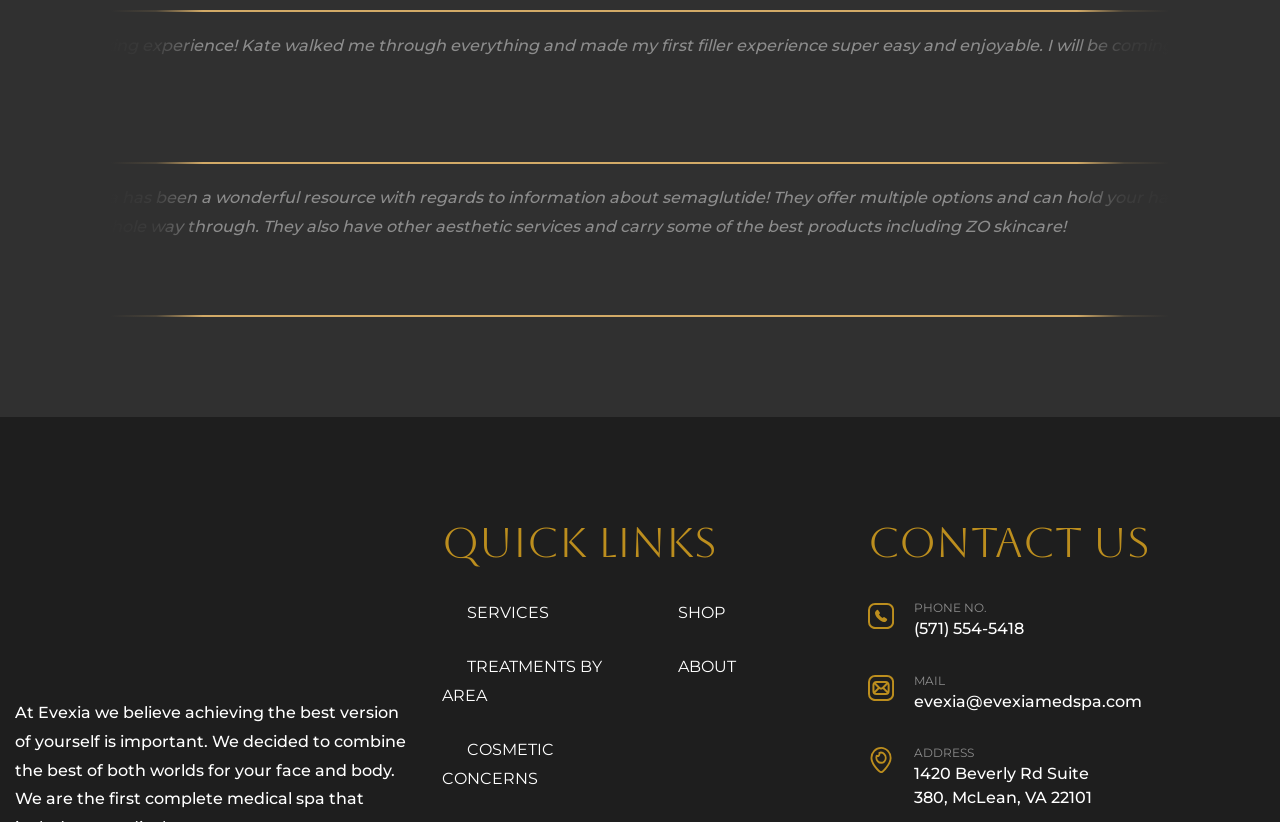What is the address of the location?
Using the image, answer in one word or phrase.

1420 Beverly Rd Suite 380, McLean, VA 22101